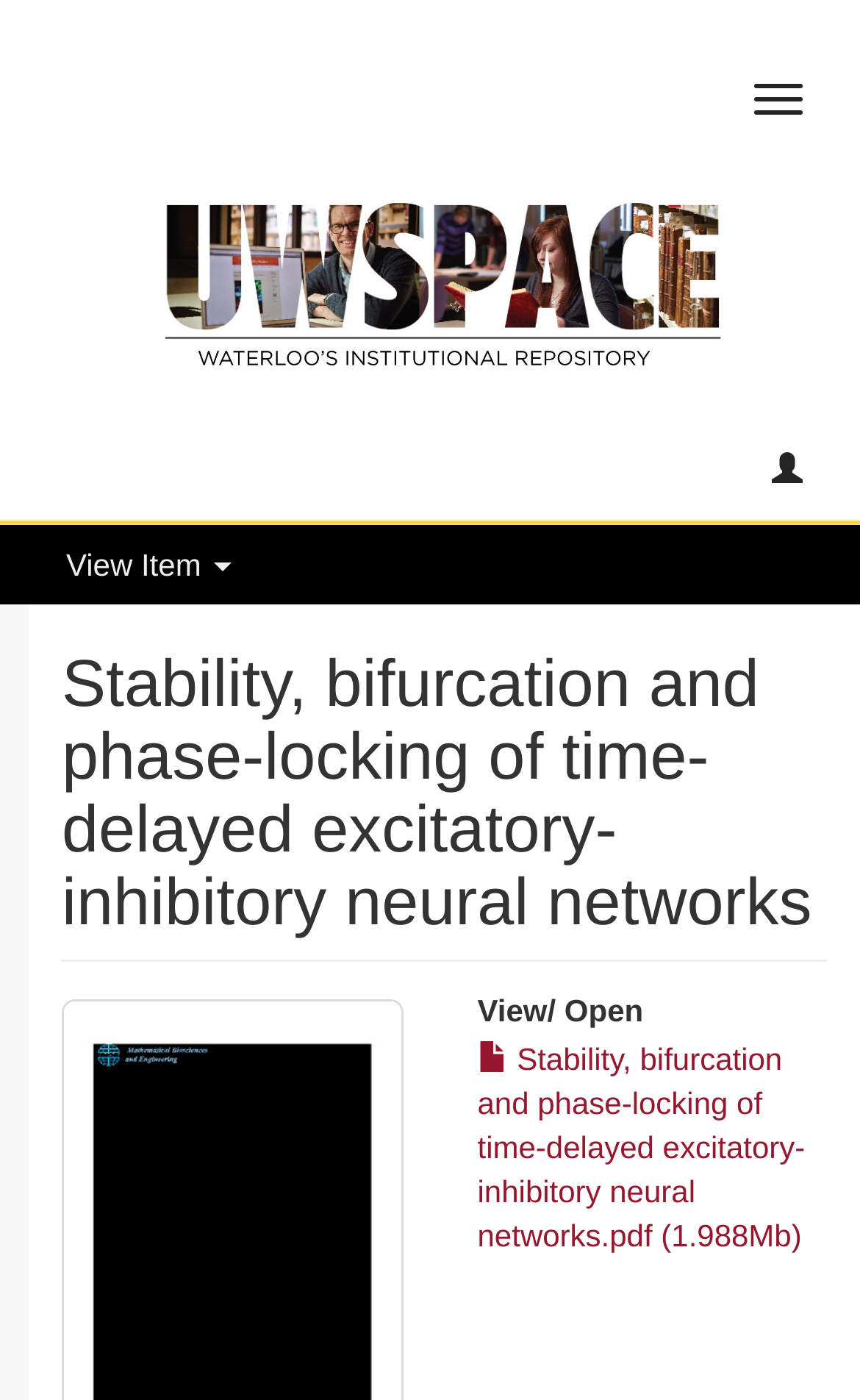What is the size of the PDF file?
Based on the screenshot, answer the question with a single word or phrase.

1.988Mb